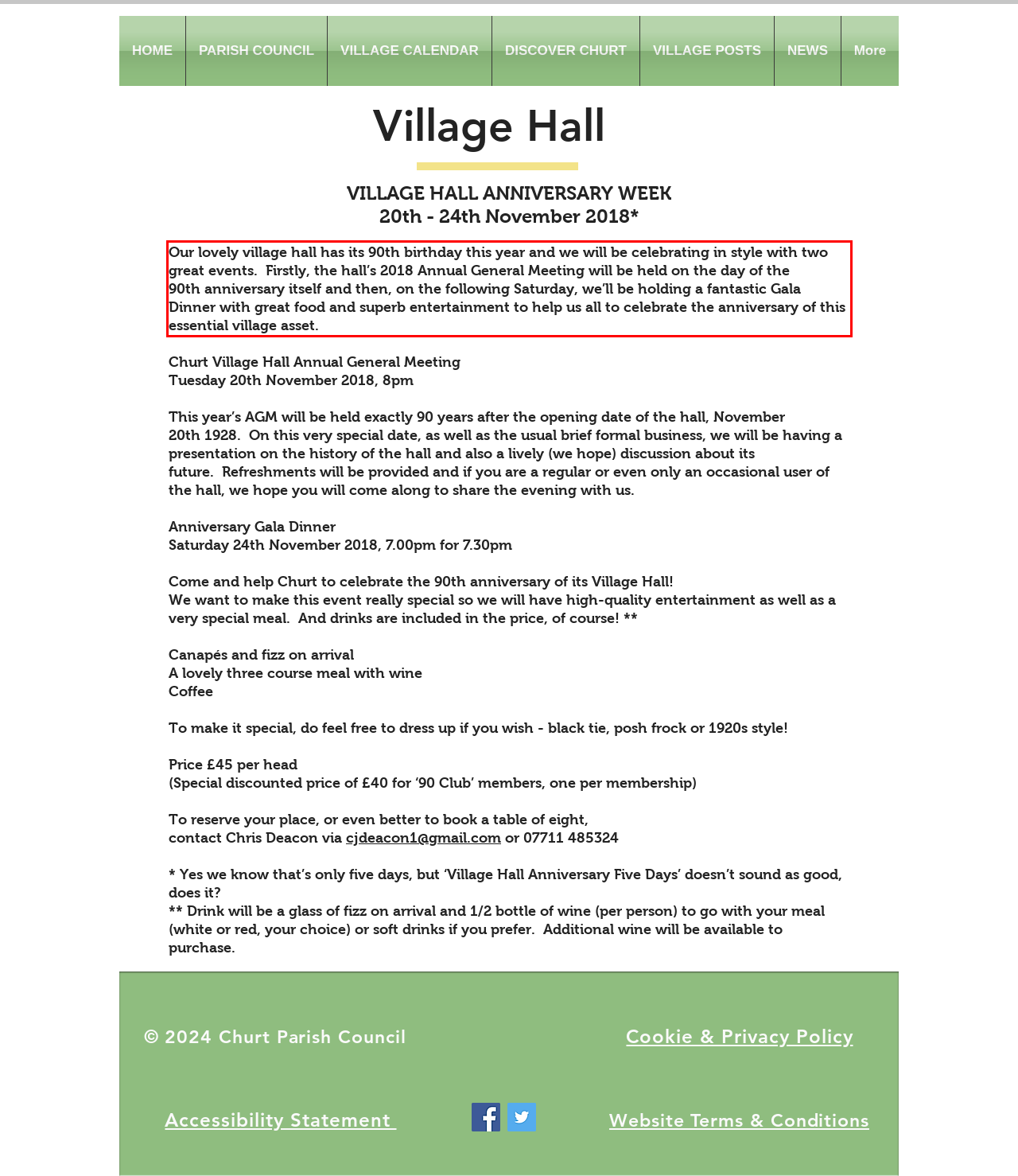Please analyze the provided webpage screenshot and perform OCR to extract the text content from the red rectangle bounding box.

Our lovely village hall has its 90th birthday this year and we will be celebrating in style with two great events. Firstly, the hall’s 2018 Annual General Meeting will be held on the day of the 90th anniversary itself and then, on the following Saturday, we’ll be holding a fantastic Gala Dinner with great food and superb entertainment to help us all to celebrate the anniversary of this essential village asset.